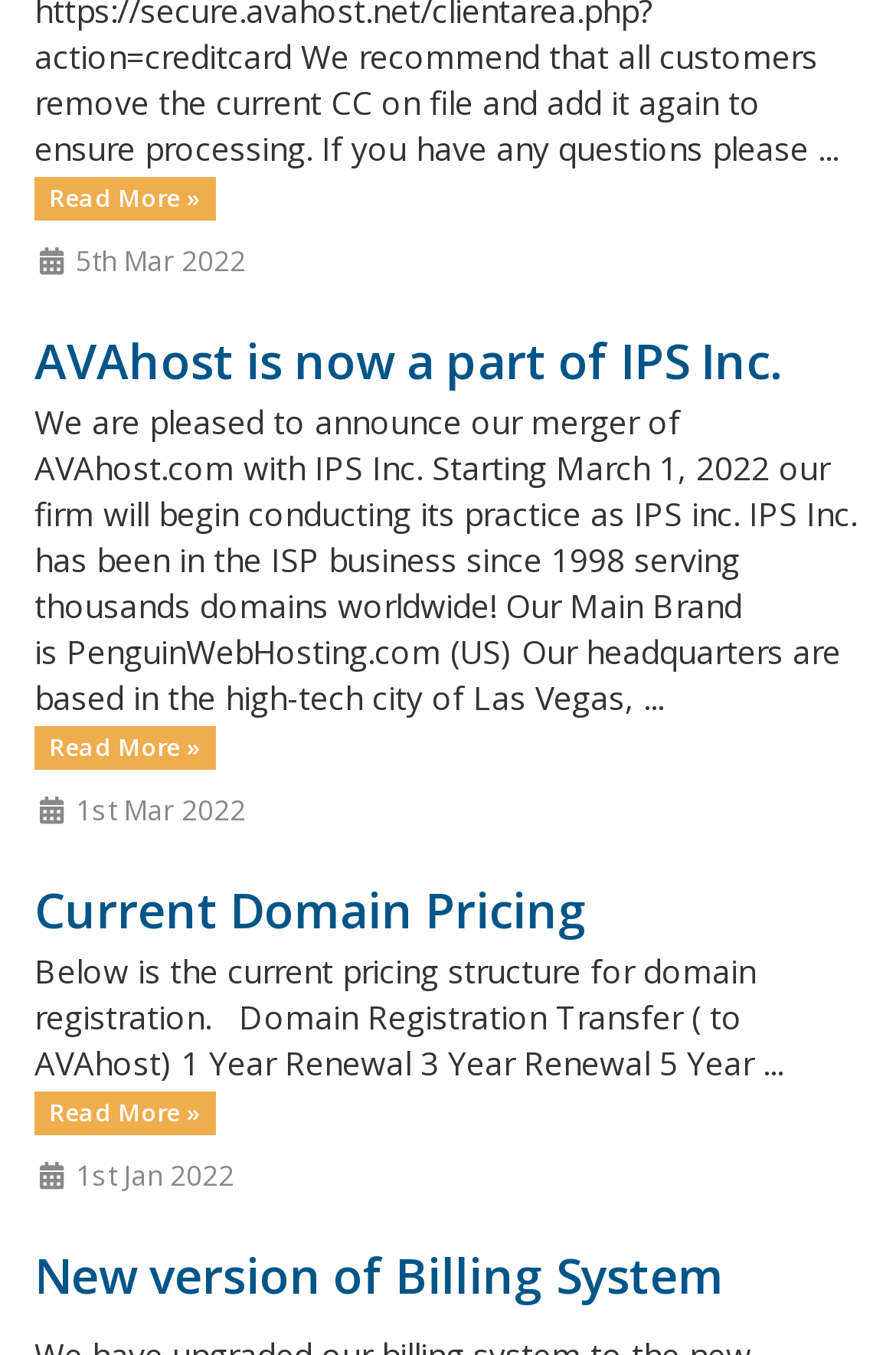Based on the element description: "New version of Billing System", identify the bounding box coordinates for this UI element. The coordinates must be four float numbers between 0 and 1, listed as [left, top, right, bottom].

[0.038, 0.918, 0.808, 0.965]